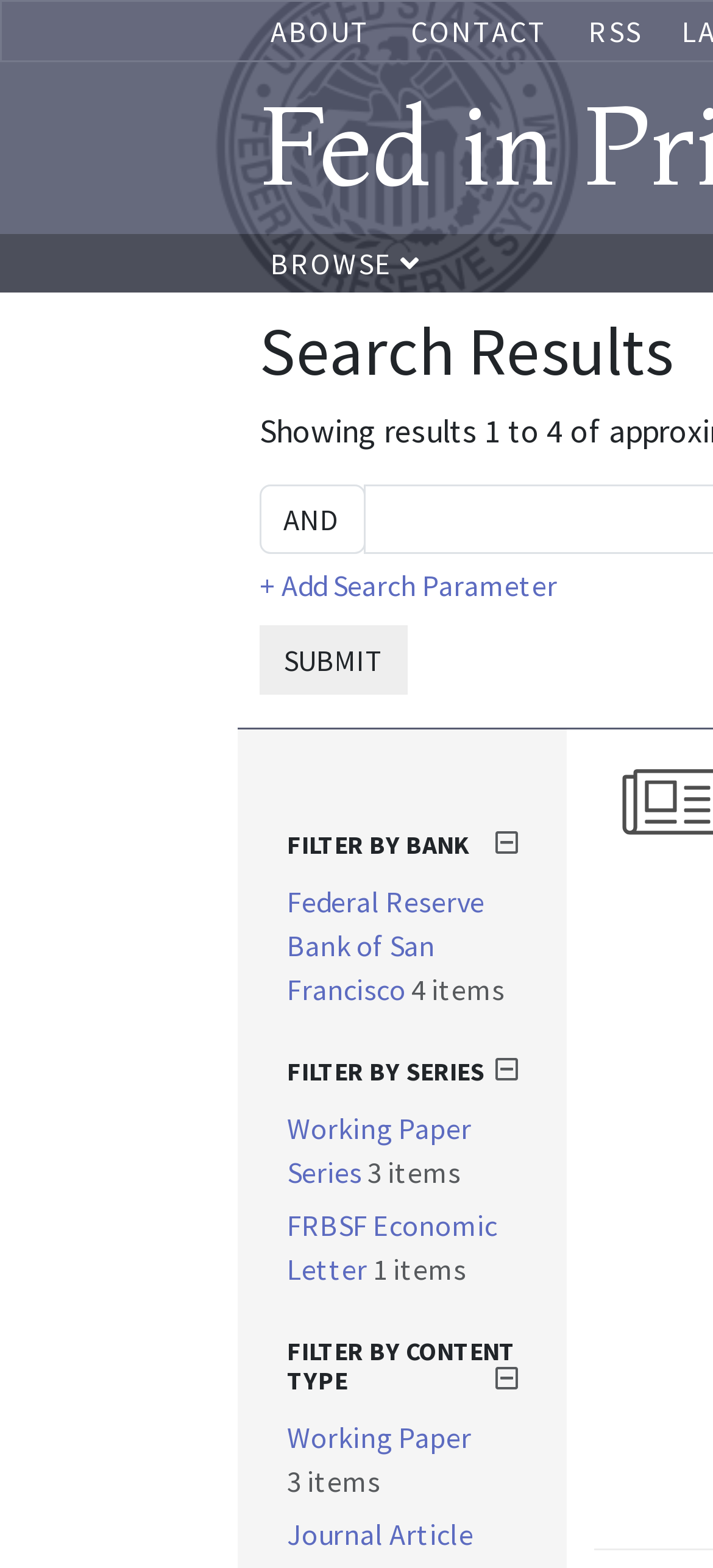Can you find the bounding box coordinates of the area I should click to execute the following instruction: "browse publications"?

[0.379, 0.156, 0.59, 0.18]